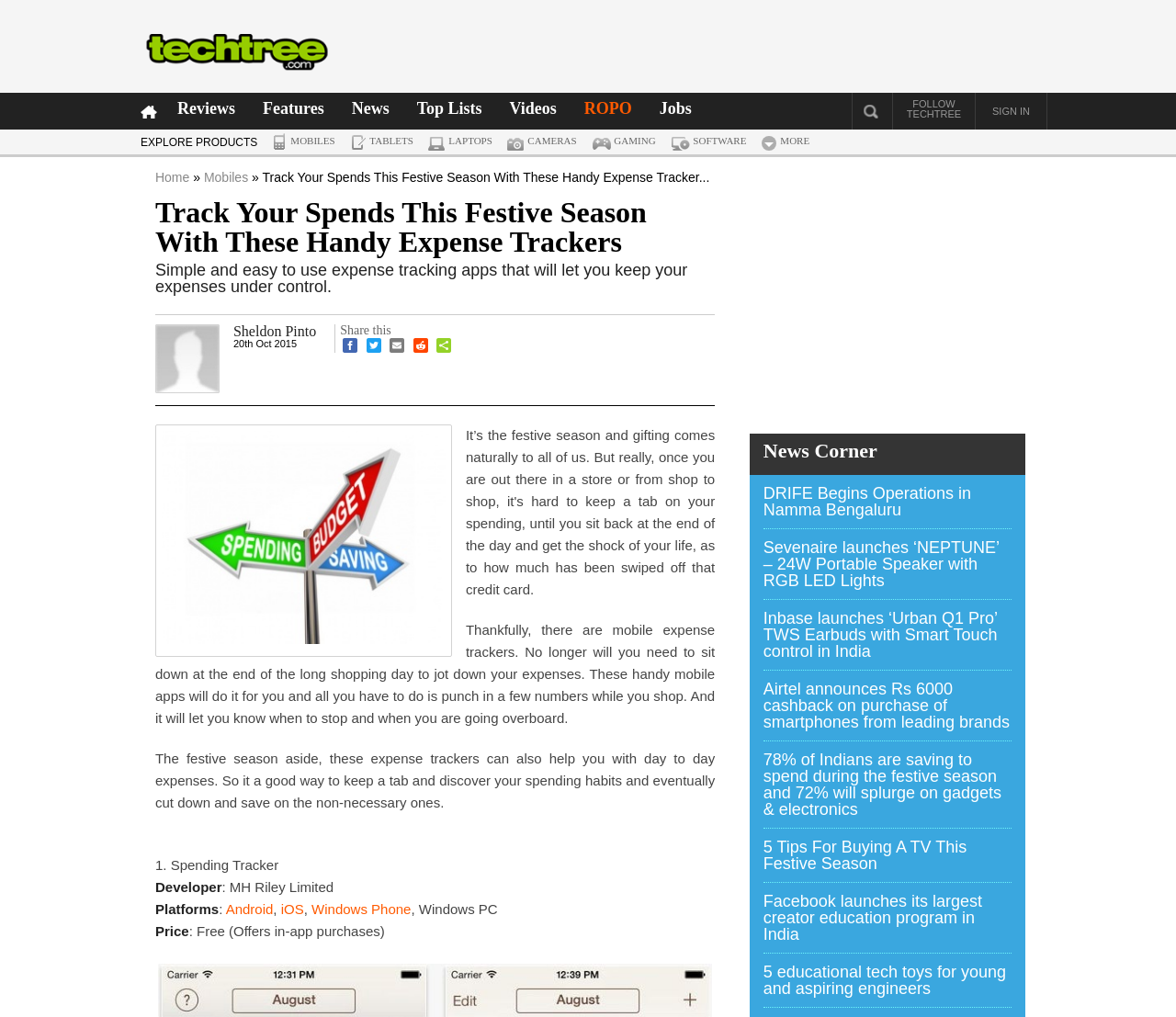What is the developer of the 'Spending Tracker' app?
Please use the image to provide a one-word or short phrase answer.

MH Riley Limited